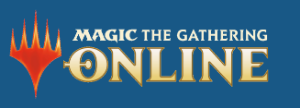Explain what is happening in the image with as much detail as possible.

The image features the official logo for "Magic: The Gathering Online," a digital version of the popular trading card game. The logo prominently displays the game's name in bold, stylized lettering, with "Magic" in white and "The Gathering" in a golden color, set against a blue background. Above the text is a distinctive red emblem, which consists of five pointed spikes symbolizing the five colors of magic within the game. This logo represents the online platform where players can compete, trade, and participate in events within the Magic: The Gathering universe.